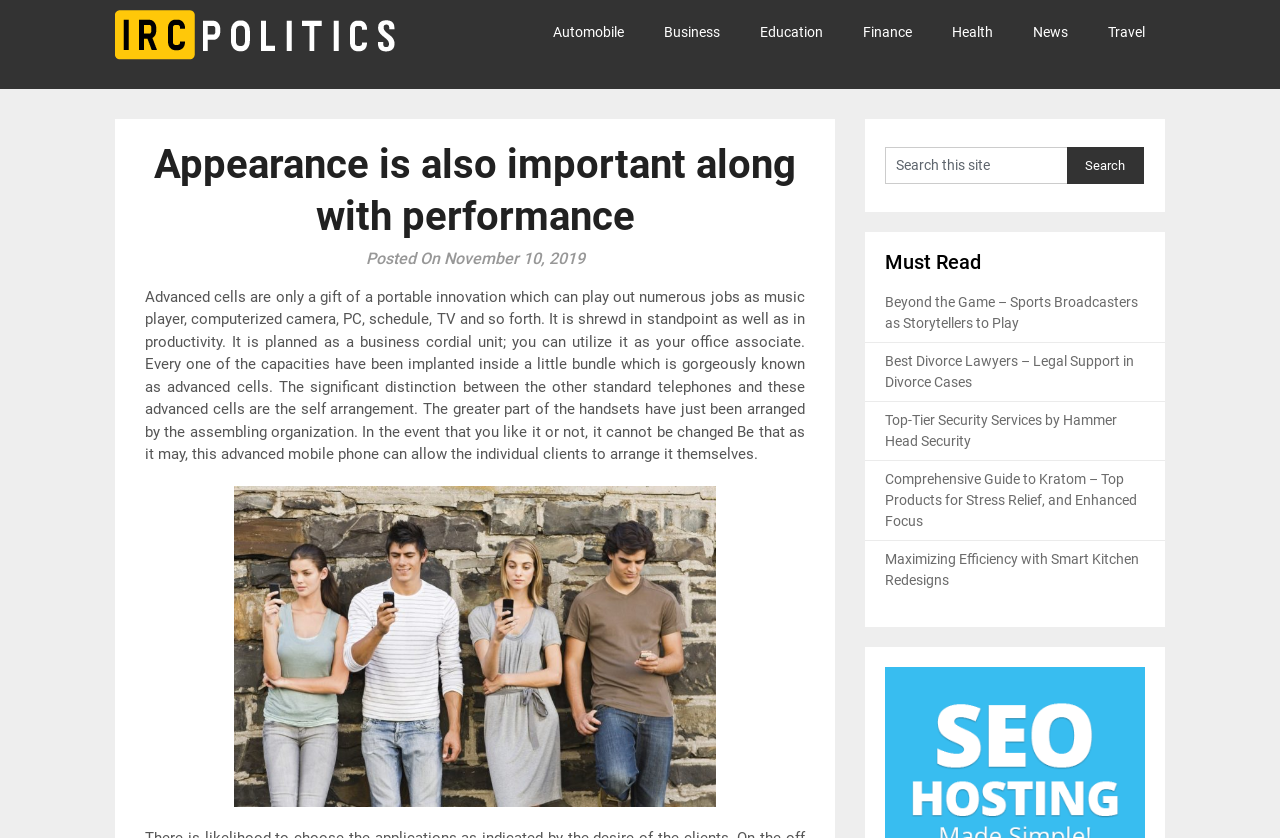Determine the bounding box coordinates for the element that should be clicked to follow this instruction: "Click on the 'Beyond the Game – Sports Broadcasters as Storytellers to Play' link". The coordinates should be given as four float numbers between 0 and 1, in the format [left, top, right, bottom].

[0.691, 0.35, 0.889, 0.395]